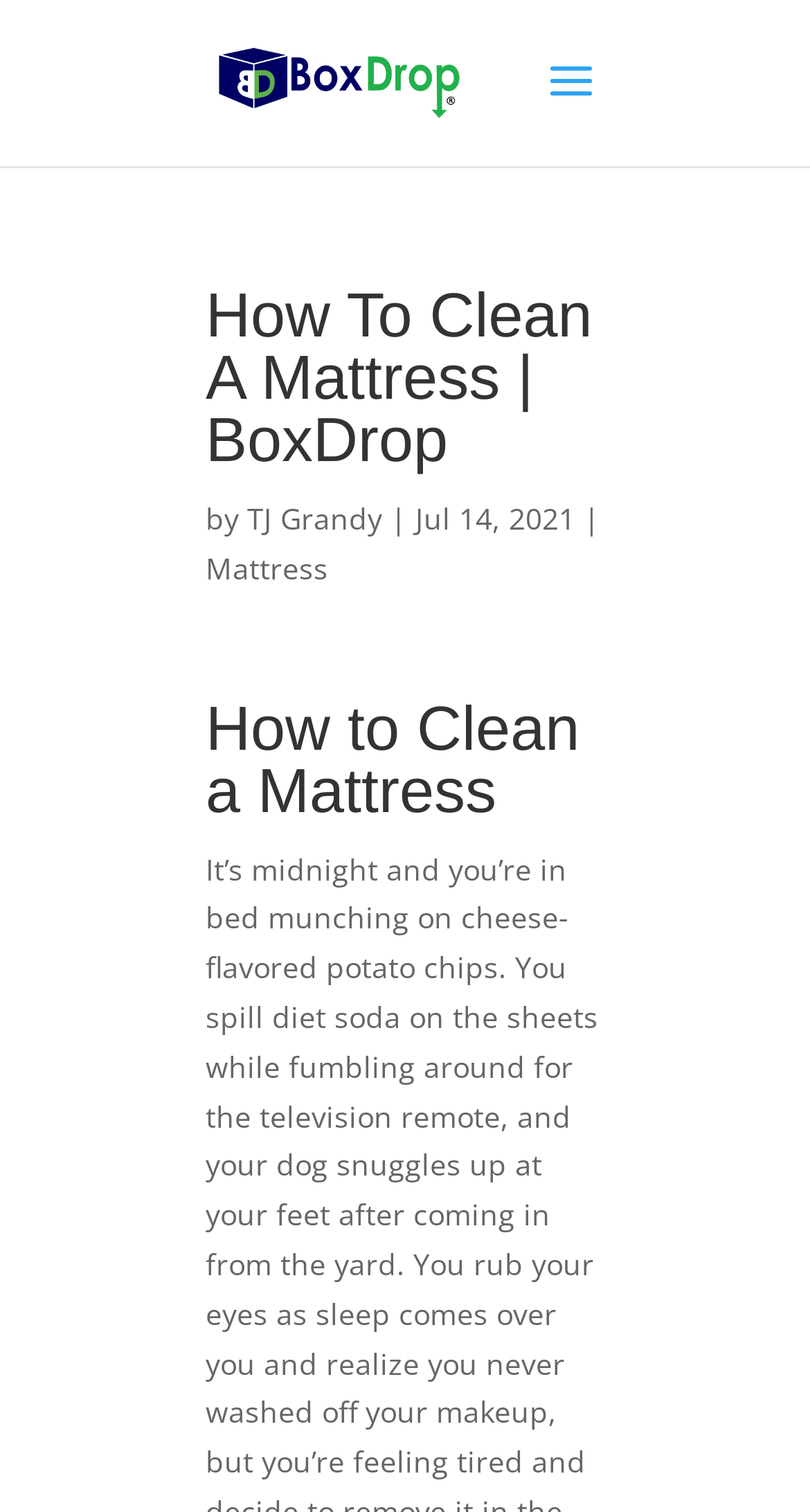Give a one-word or one-phrase response to the question:
What is the author's name?

TJ Grandy